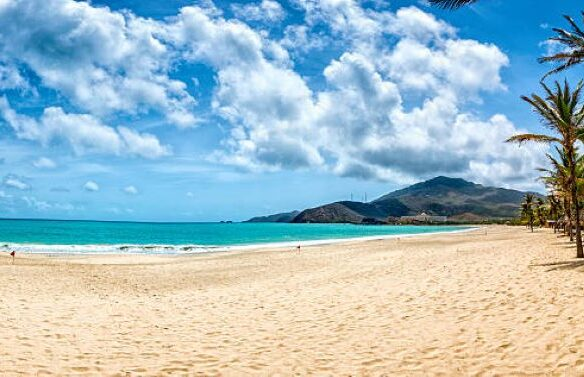Answer succinctly with a single word or phrase:
What type of trees are swaying in the scene?

Palm trees